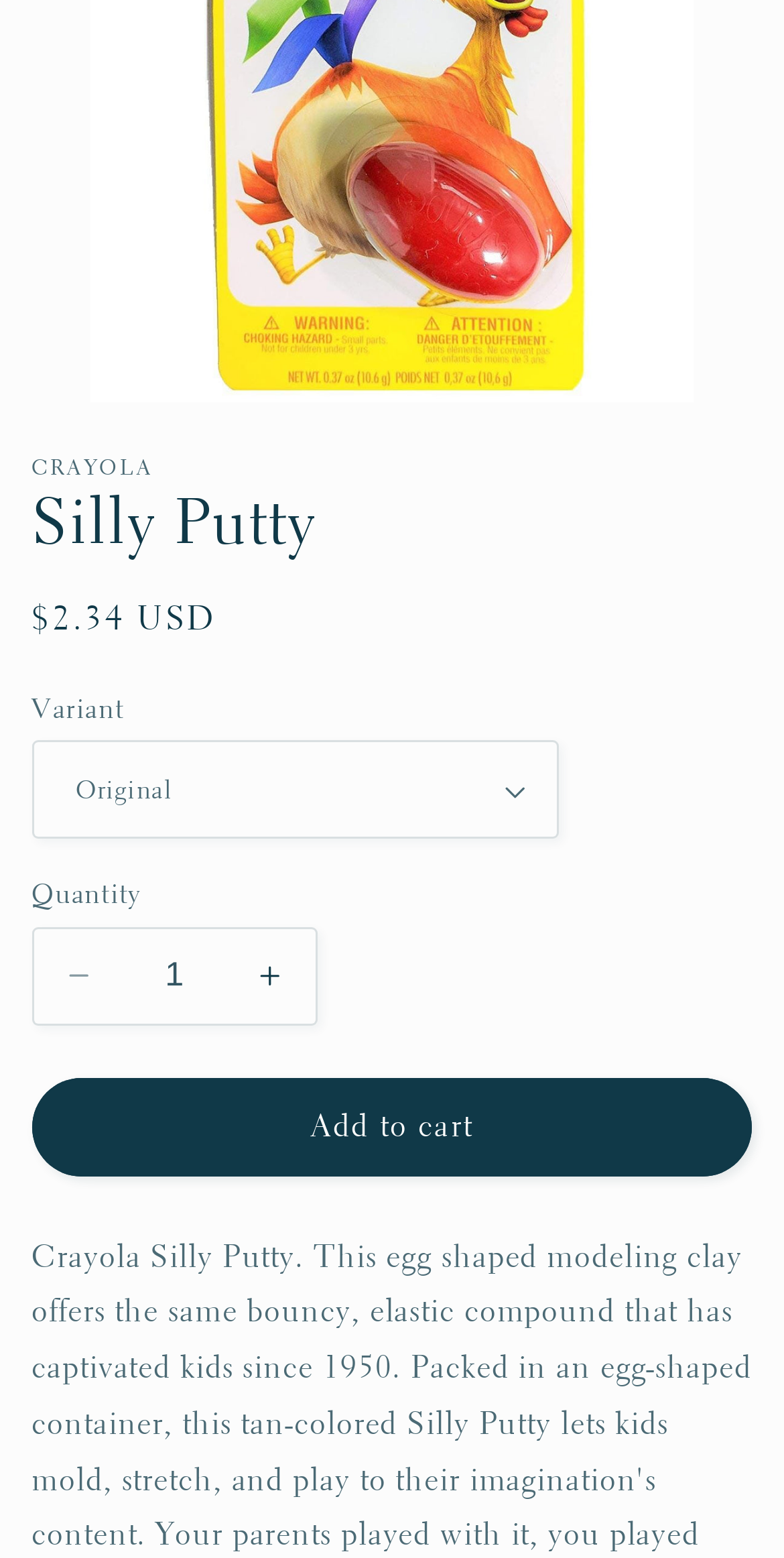Give the bounding box coordinates for the element described as: "Add to cart".

[0.04, 0.692, 0.96, 0.756]